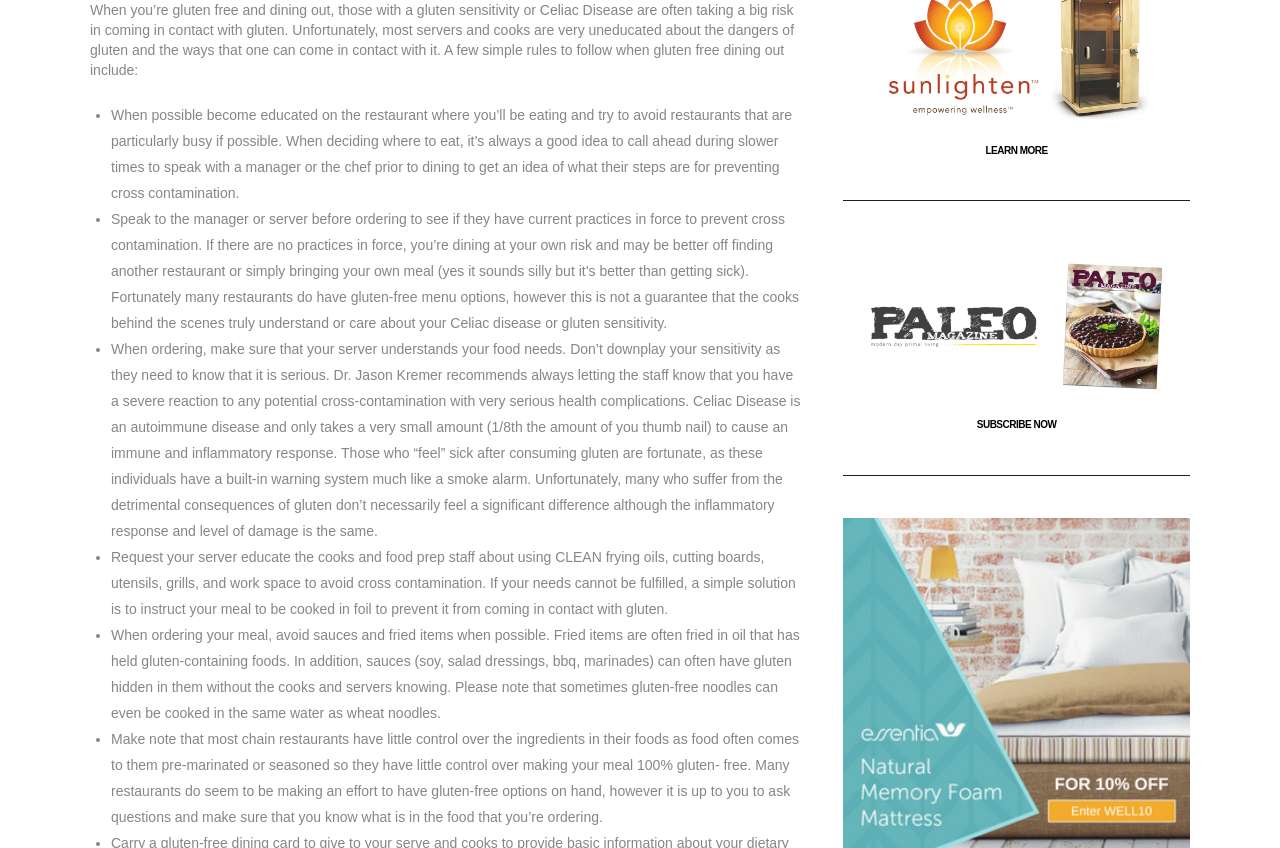Using the element description: "SUBSCRIBE NOW", determine the bounding box coordinates. The coordinates should be in the format [left, top, right, bottom], with values between 0 and 1.

[0.763, 0.494, 0.825, 0.507]